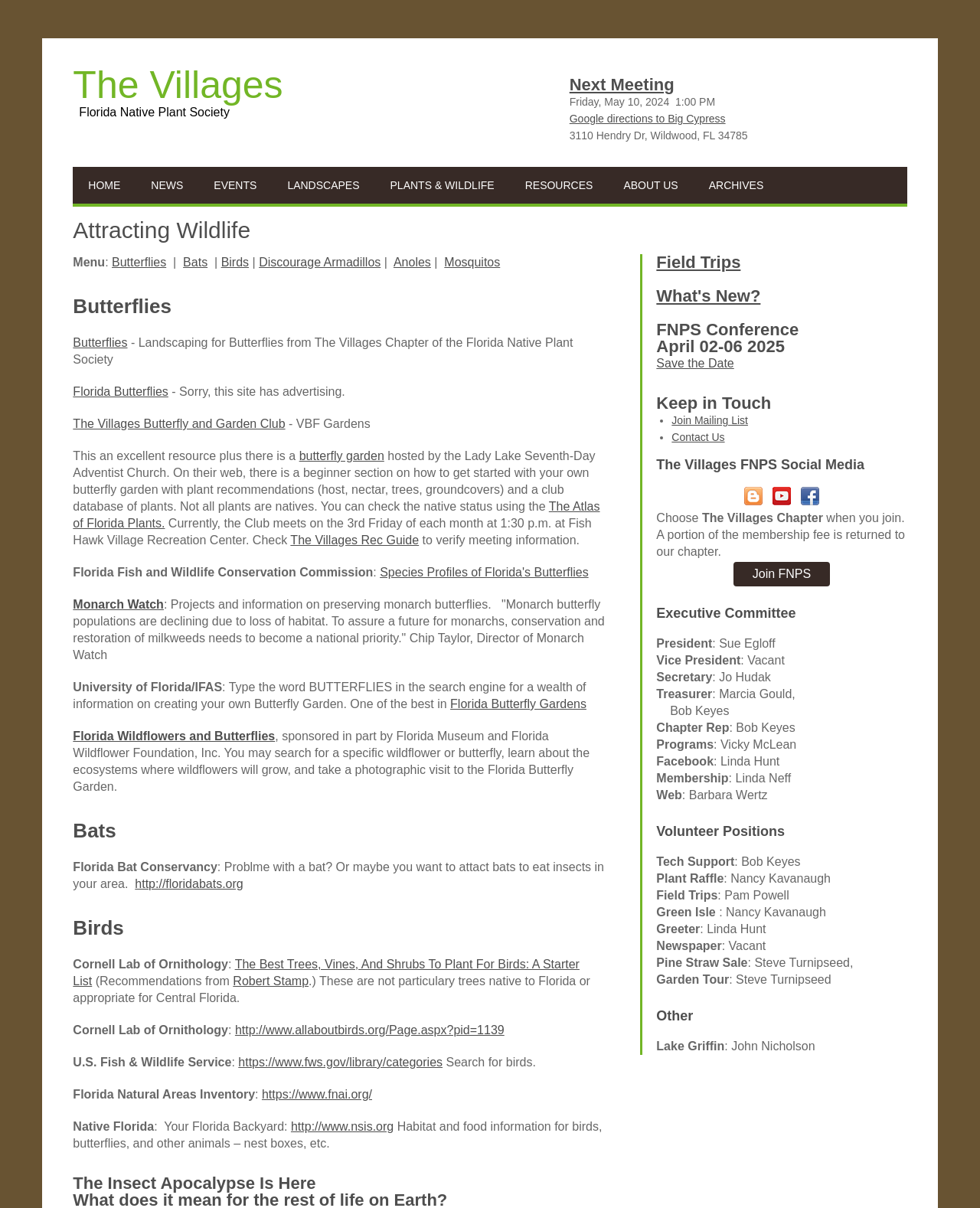Please identify the bounding box coordinates of where to click in order to follow the instruction: "Visit the 'Next Meeting' page".

[0.581, 0.062, 0.688, 0.078]